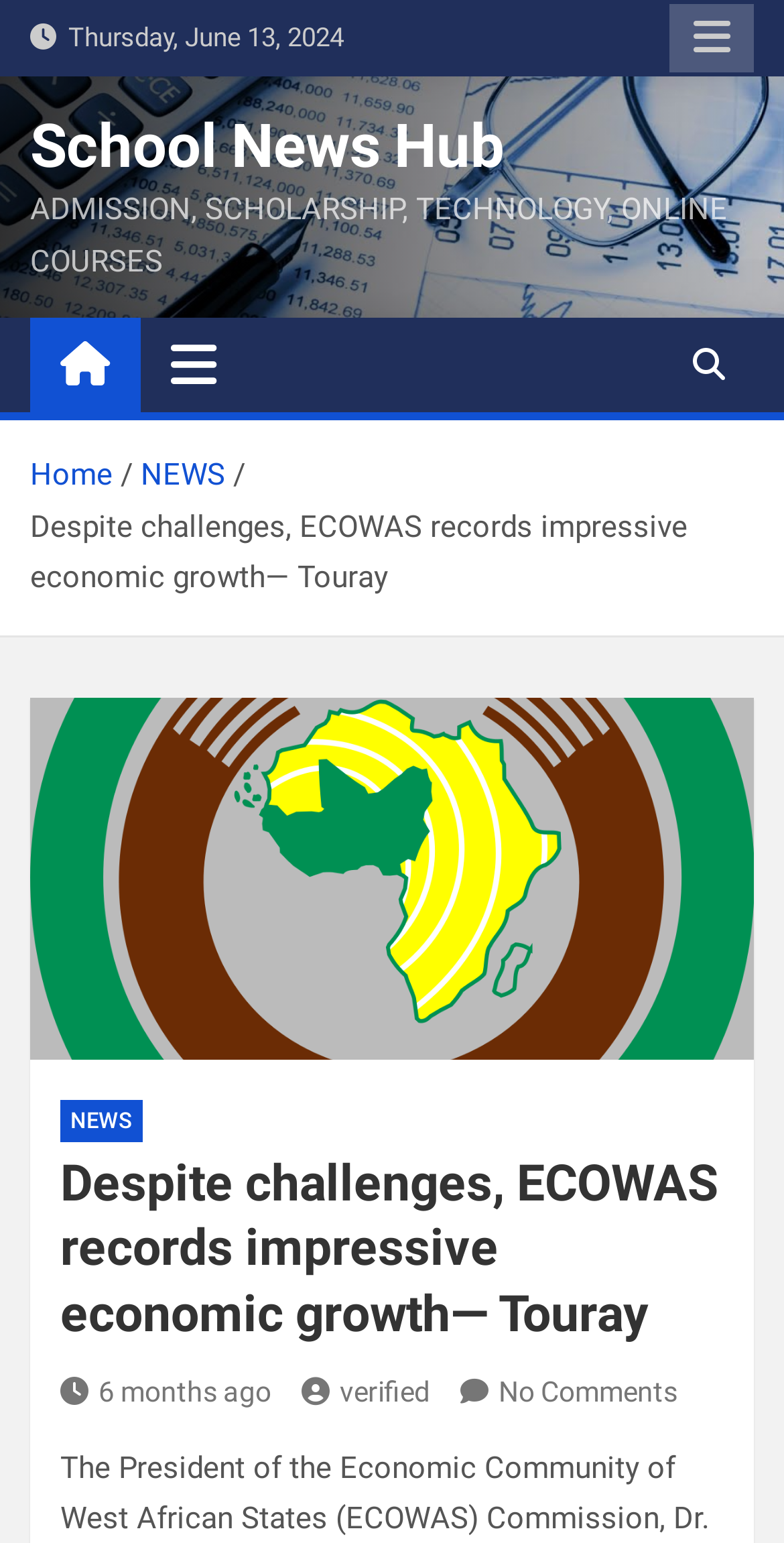Answer briefly with one word or phrase:
What is the date of the news article?

Thursday, June 13, 2024